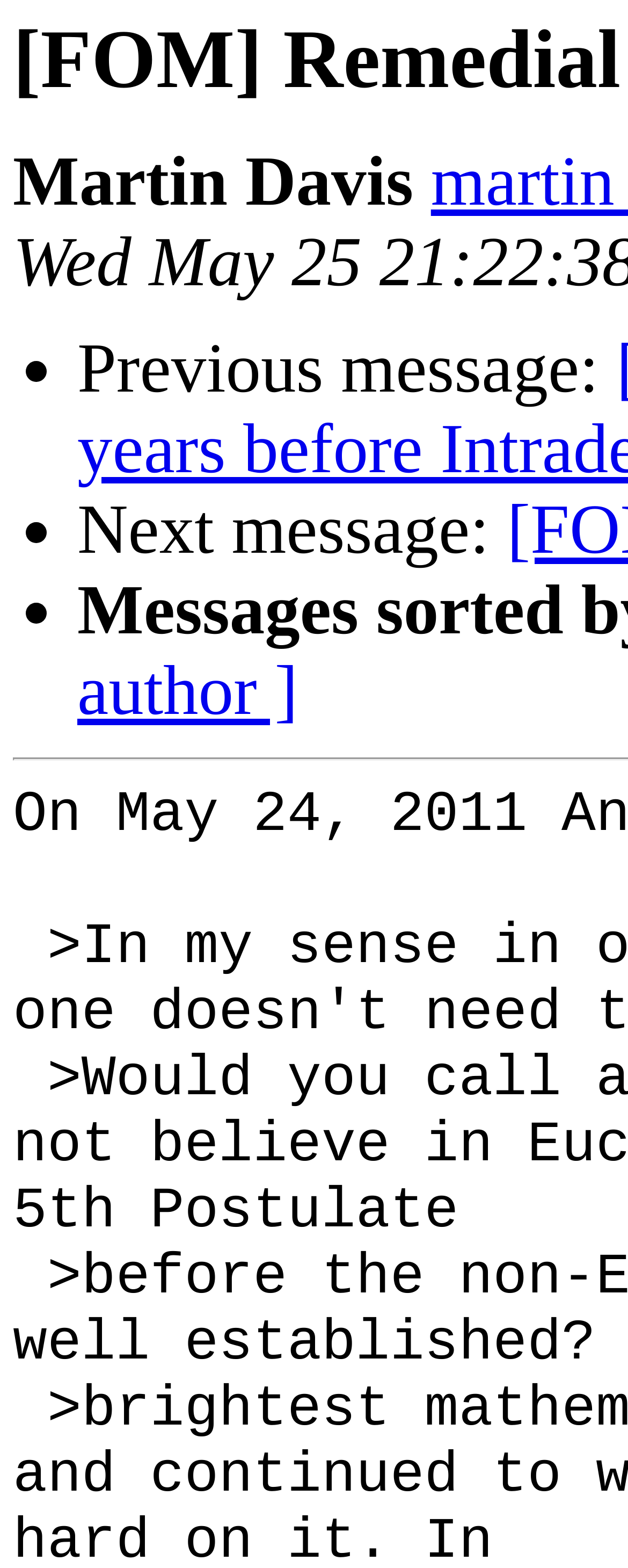Identify the first-level heading on the webpage and generate its text content.

[FOM] Remedial mathematics?